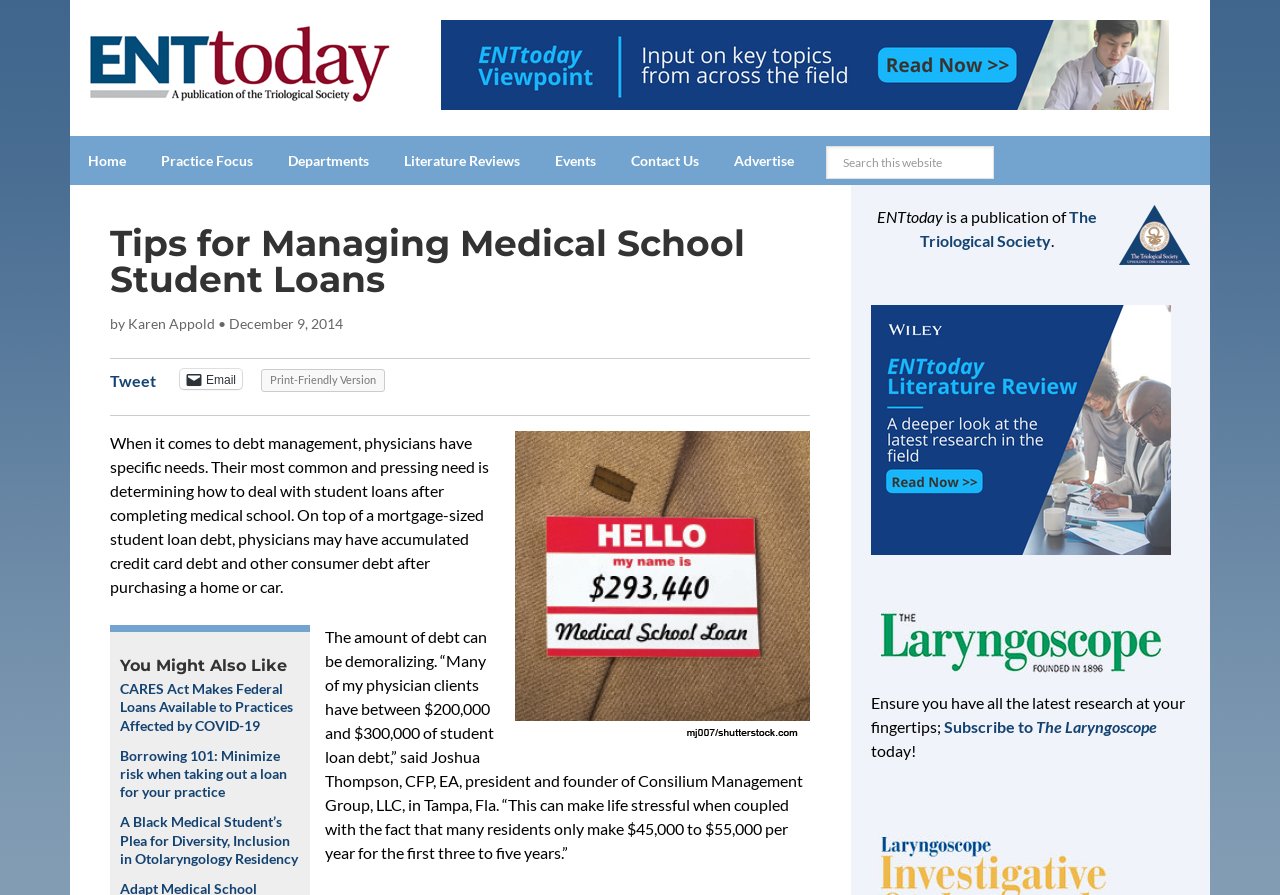Please answer the following question as detailed as possible based on the image: 
What is the estimated debt range for many physicians?

According to the article, Joshua Thompson, CFP, EA, president and founder of Consilium Management Group, LLC, mentioned that many of his physician clients have between $200,000 and $300,000 of student loan debt.